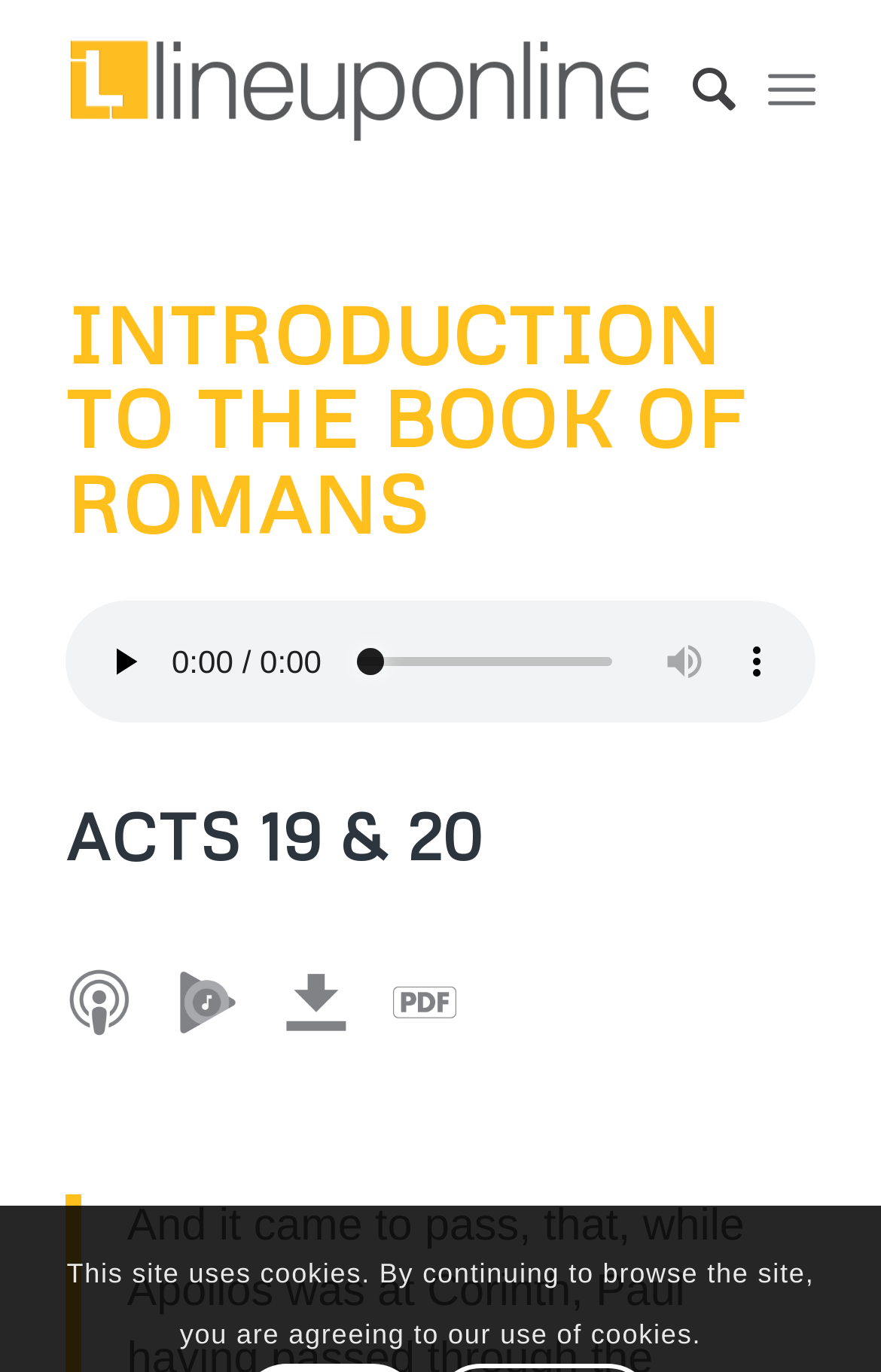Create a detailed narrative describing the layout and content of the webpage.

The webpage is about an introduction to the Book of Romans, with a focus on Line Upon Line. At the top, there is a layout table that spans most of the width, containing a link to "Line Upon Line" with an accompanying image. To the right of this link, there is a menu item labeled "Search" and another link labeled "Menu". 

Below this top section, there is a prominent heading that reads "INTRODUCTION TO THE BOOK OF ROMANS". Underneath this heading, there is an audio player with a play button, an audio time scrubber, a mute button, and a button to show more media controls.

Further down, there is another heading that reads "ACTS 19 & 20". Below this, there are several links, each accompanied by a small image, arranged horizontally across the page. These links are separated by short gaps of whitespace.

At the very bottom of the page, there is a static text notification that informs users about the site's use of cookies.